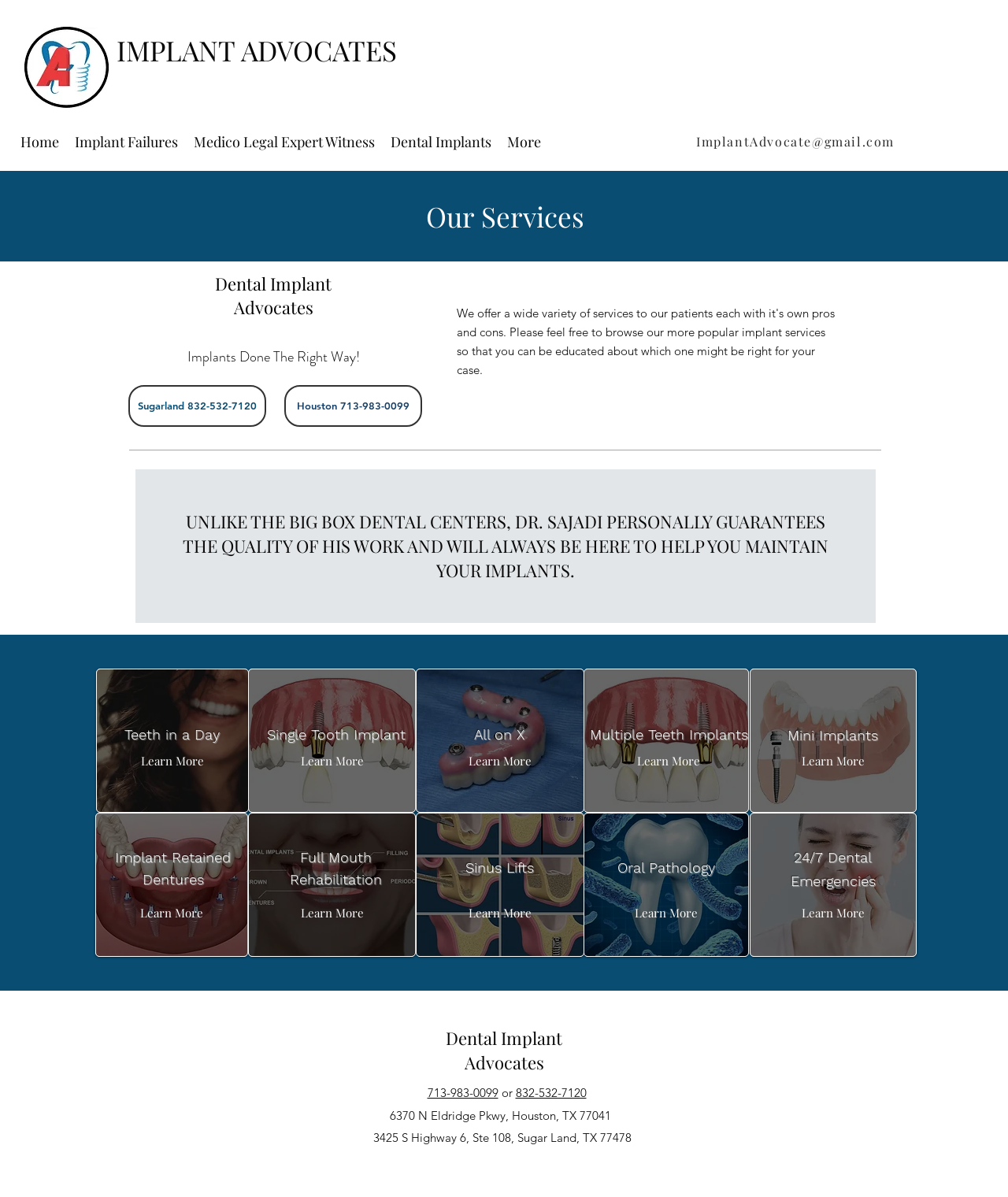Locate the bounding box of the UI element based on this description: "Medico Legal Expert Witness". Provide four float numbers between 0 and 1 as [left, top, right, bottom].

[0.184, 0.109, 0.38, 0.128]